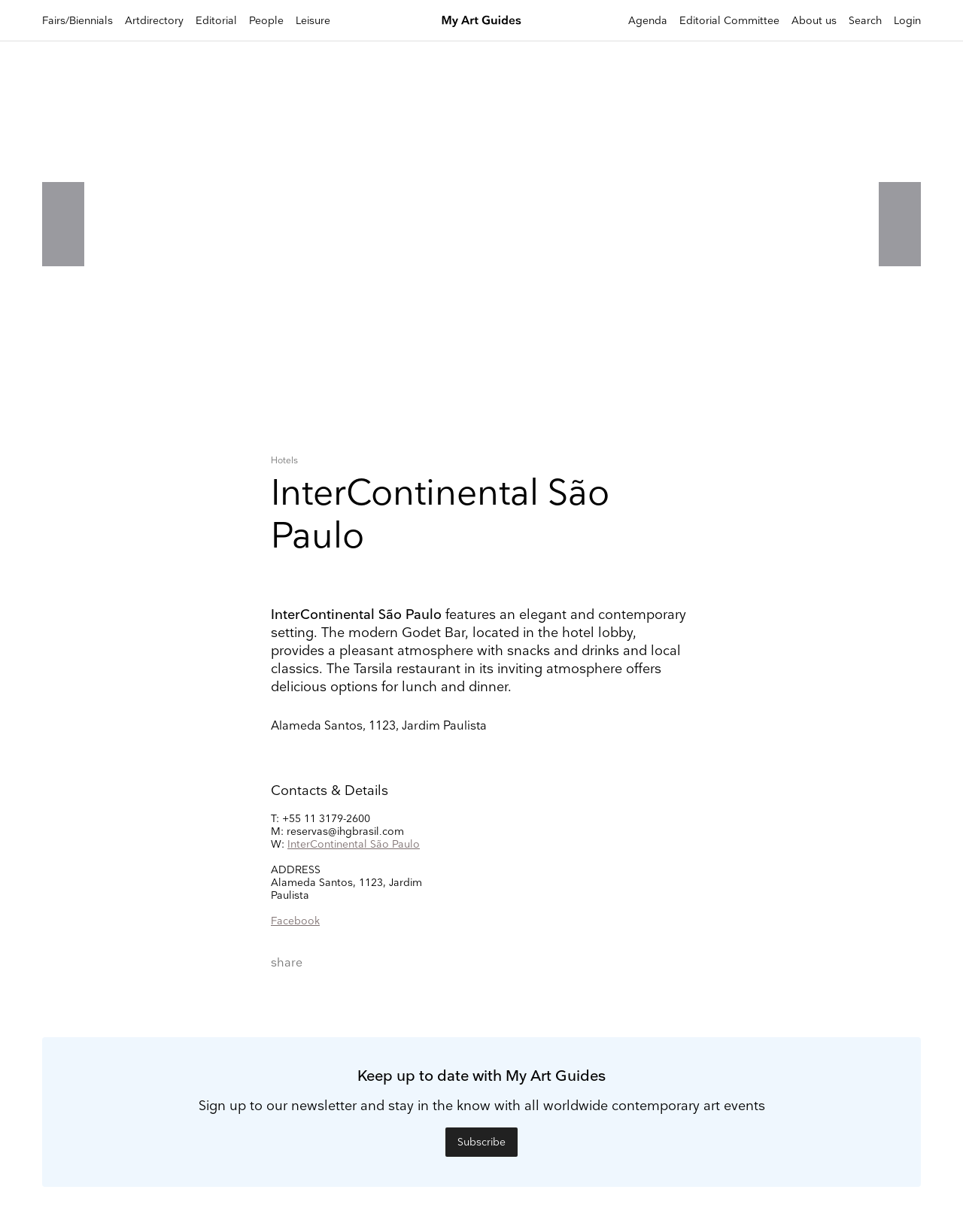Reply to the question with a brief word or phrase: What is the phone number of the hotel?

+55 11 3179-2600